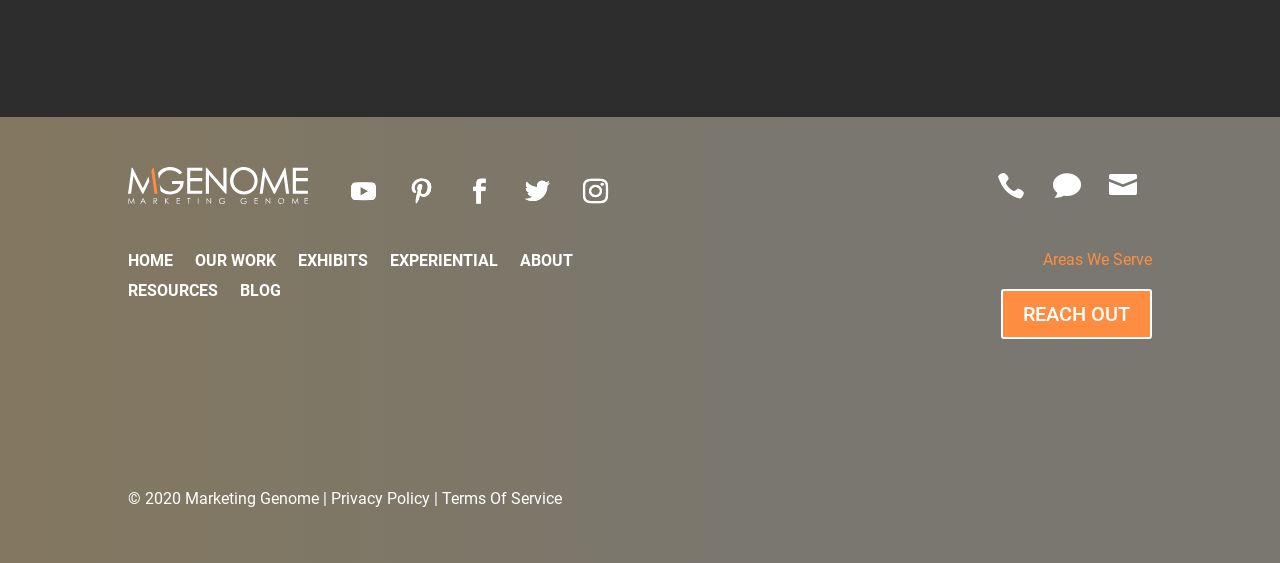For the given element description Follow, determine the bounding box coordinates of the UI element. The coordinates should follow the format (top-left x, top-left y, bottom-right x, bottom-right y) and be within the range of 0 to 1.

[0.401, 0.297, 0.44, 0.386]